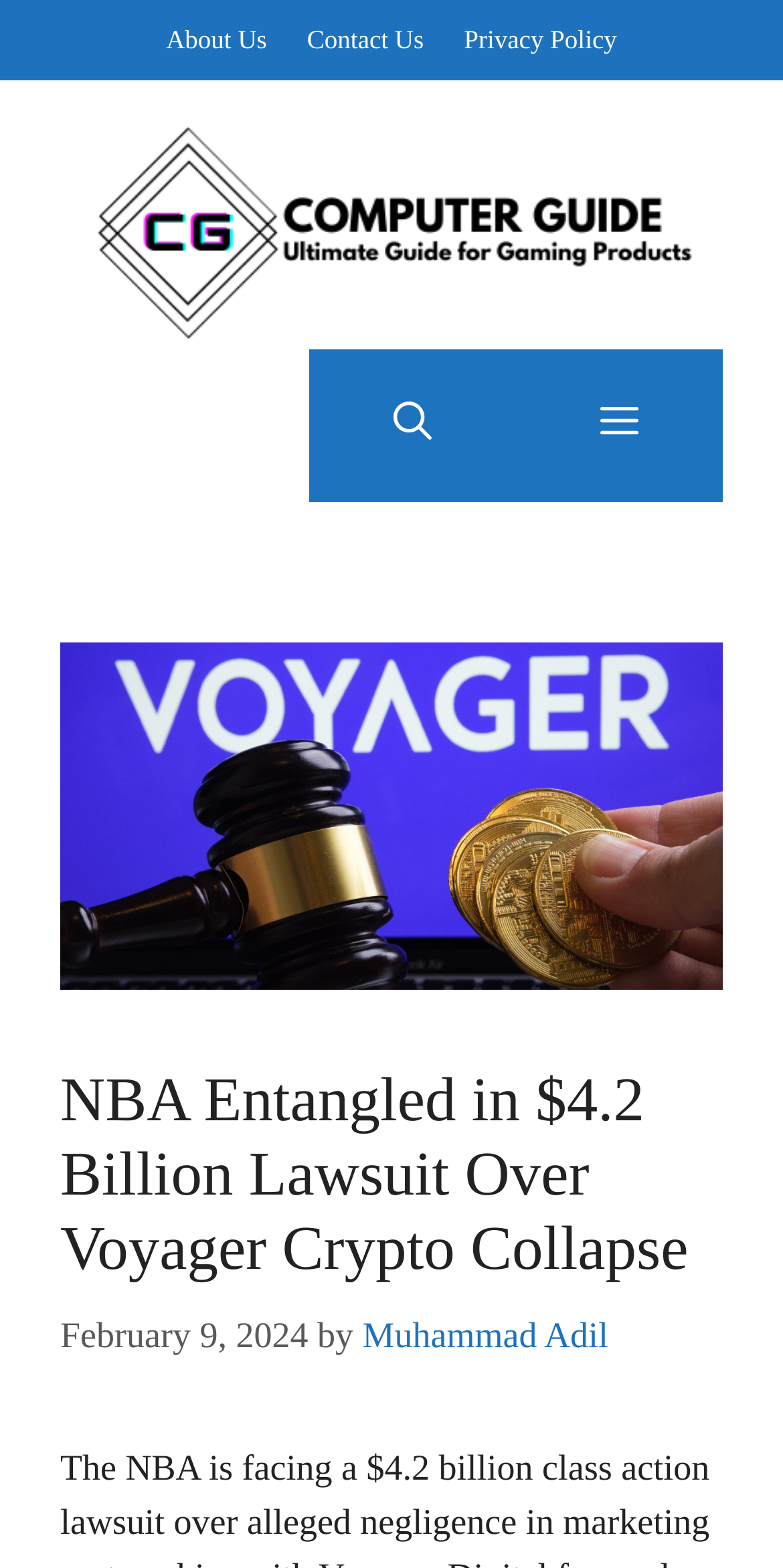How many links are in the navigation menu?
Can you give a detailed and elaborate answer to the question?

I counted the number of links in the navigation menu by looking at the child elements of the navigation 'Mobile Toggle' with a bounding box coordinate of [0.395, 0.222, 0.923, 0.32]. I found three links: 'Open Search Bar', 'Menu', and 'About Us', 'Contact Us', 'Privacy Policy'.